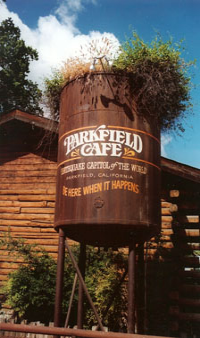What is the slogan on the water tower?
Use the screenshot to answer the question with a single word or phrase.

Be Here When It Happens!